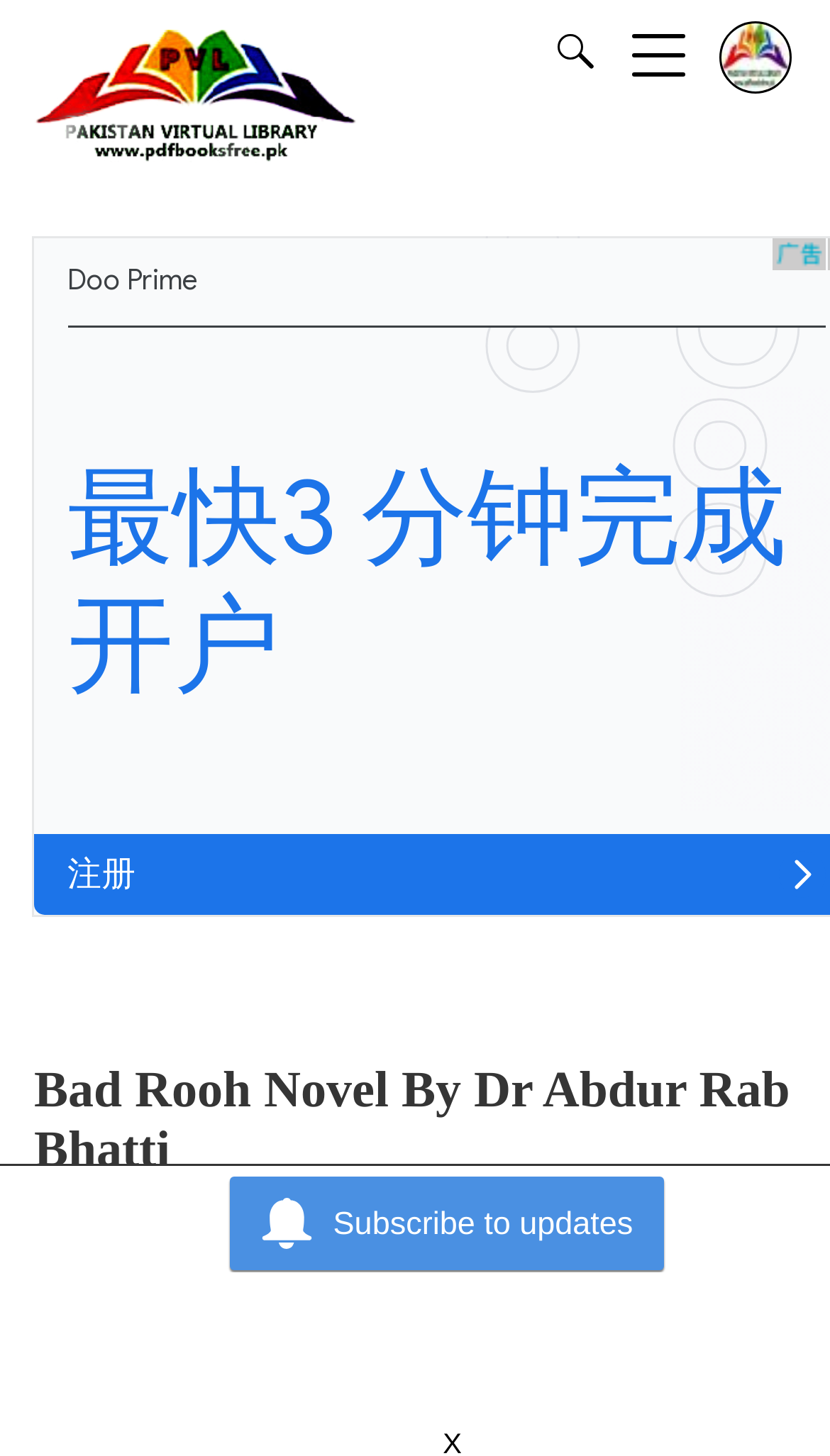Is there an image on the webpage with no description?
Respond to the question with a single word or phrase according to the image.

Yes